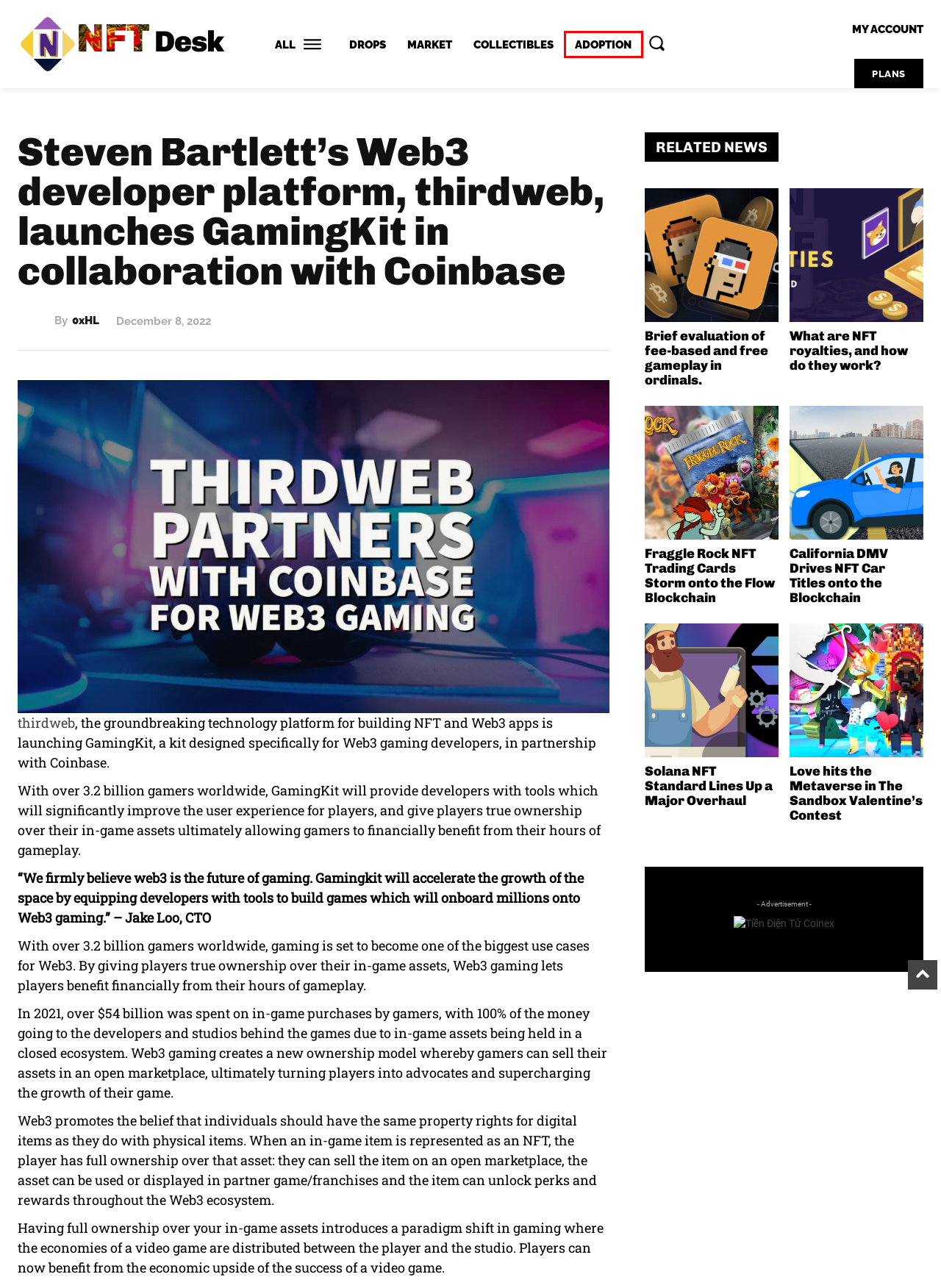You have a screenshot of a webpage with a red bounding box around a UI element. Determine which webpage description best matches the new webpage that results from clicking the element in the bounding box. Here are the candidates:
A. 0xHL | NFTDesk.com
B. Market | NFTDesk.com
C. Fraggle Rock NFT Trading Cards Storm onto the Flow Blockchain | NFTDesk.com
D. CoinEx - The Global Cryptocurrency Exchange
E. Adoption | NFTDesk.com
F. Solana NFT Standard Lines Up a Major Overhaul | NFTDesk.com
G. Love hits the Metaverse in The Sandbox Valentine’s Contest | NFTDesk.com
H. thirdweb: The complete web3 development platform

E